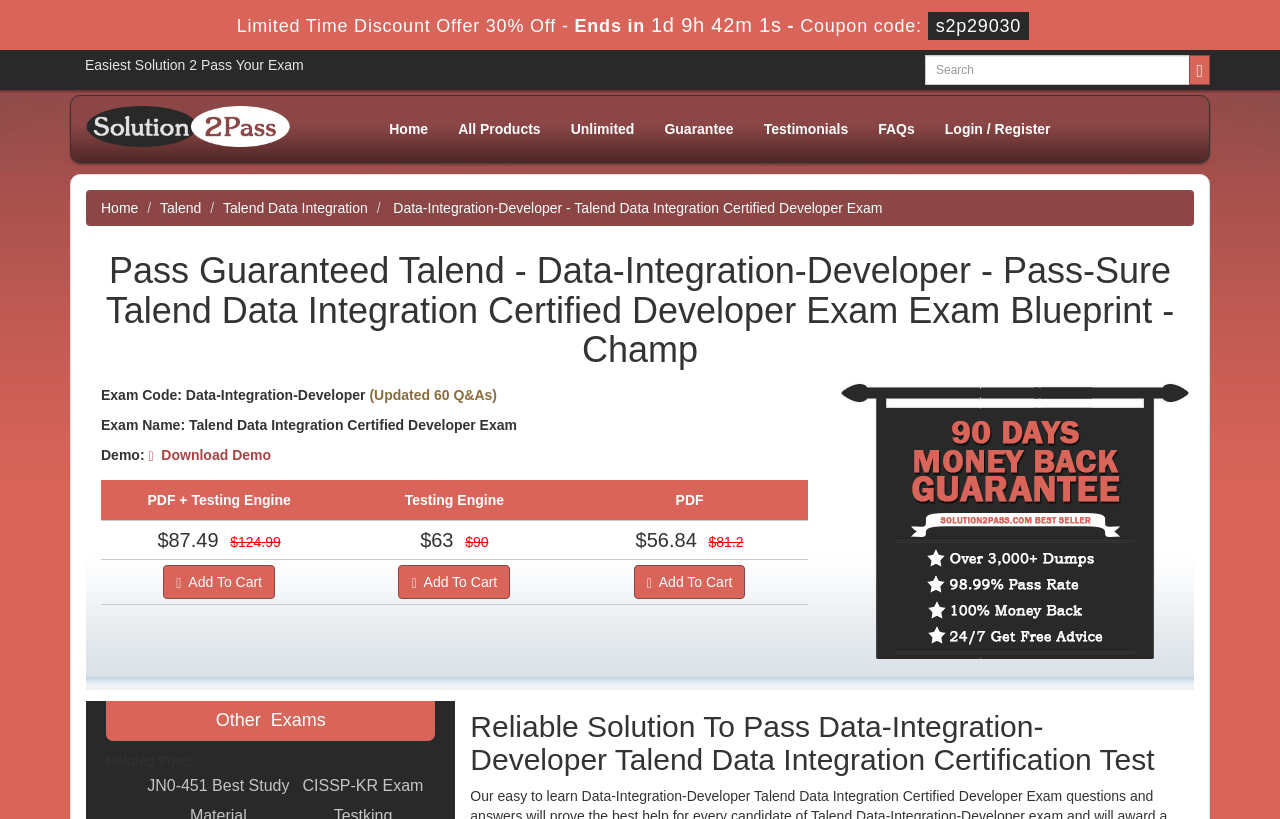How many links are there in the top navigation menu?
Look at the webpage screenshot and answer the question with a detailed explanation.

The top navigation menu contains links to 'Home', 'All Products', 'Unlimited', 'Guarantee', 'Testimonials', 'FAQs', and 'Login / Register', which totals 7 links.